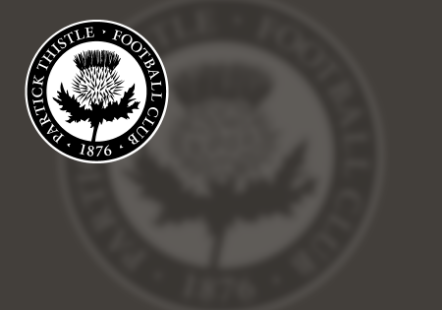Give a thorough description of the image, including any visible elements and their relationships.

The image prominently features the logo of Partick Thistle Football Club, a well-known football team based in Glasgow, Scotland. The logo showcases a stylized thistle, which is a symbol commonly associated with Scotland, surrounded by the club's name and the year of its establishment, 1876. The design blends traditional elements with modern aesthetics, reflecting the club's rich history and heritage in Scottish football. The thistle is depicted with intricate detailing, emphasizing its national significance and the pride of the club's identity. This logo is a key visual element for fans and is often seen on club merchandise and branding materials.